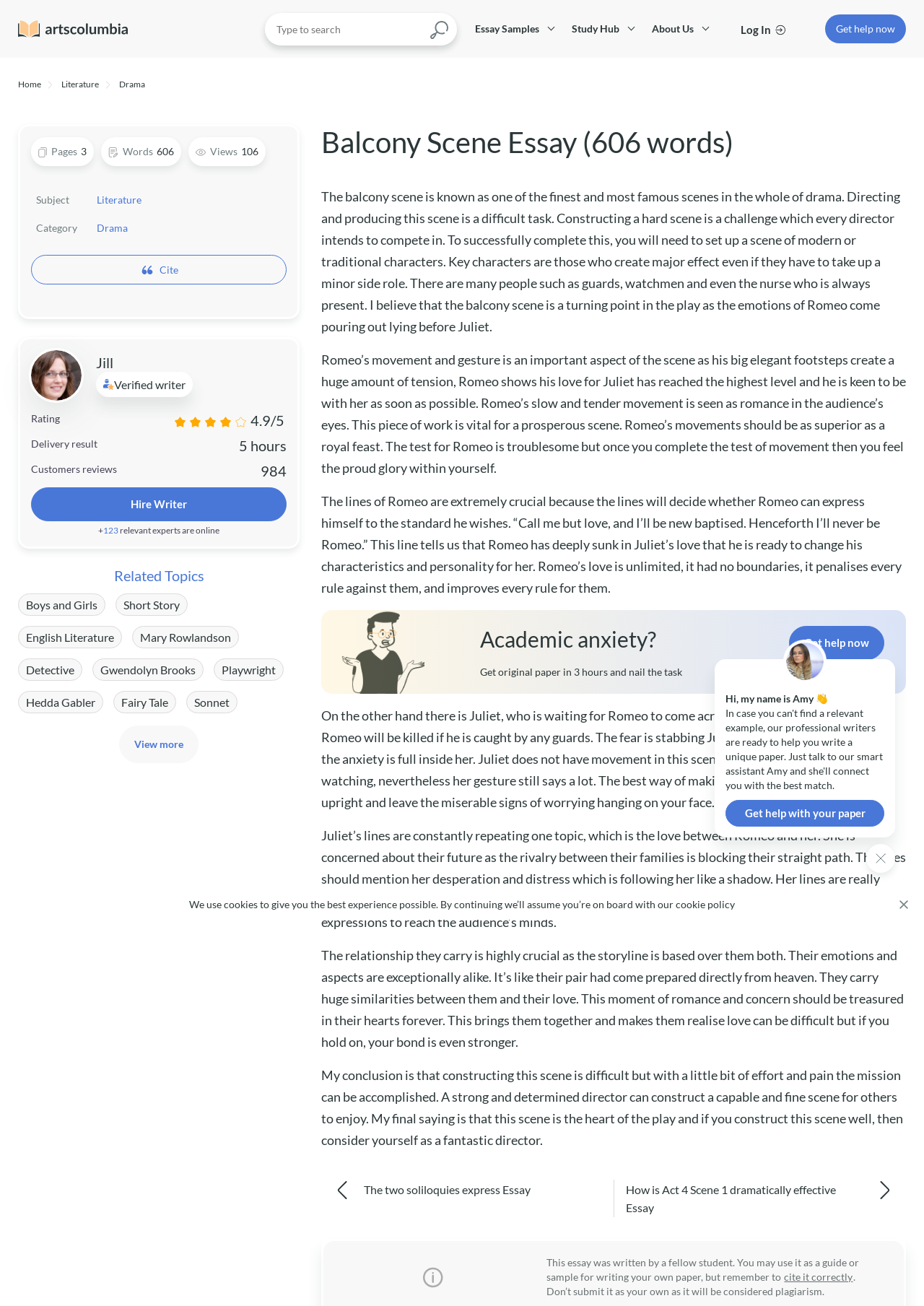Give the bounding box coordinates for the element described by: "Essay Samples".

[0.502, 0.0, 0.607, 0.044]